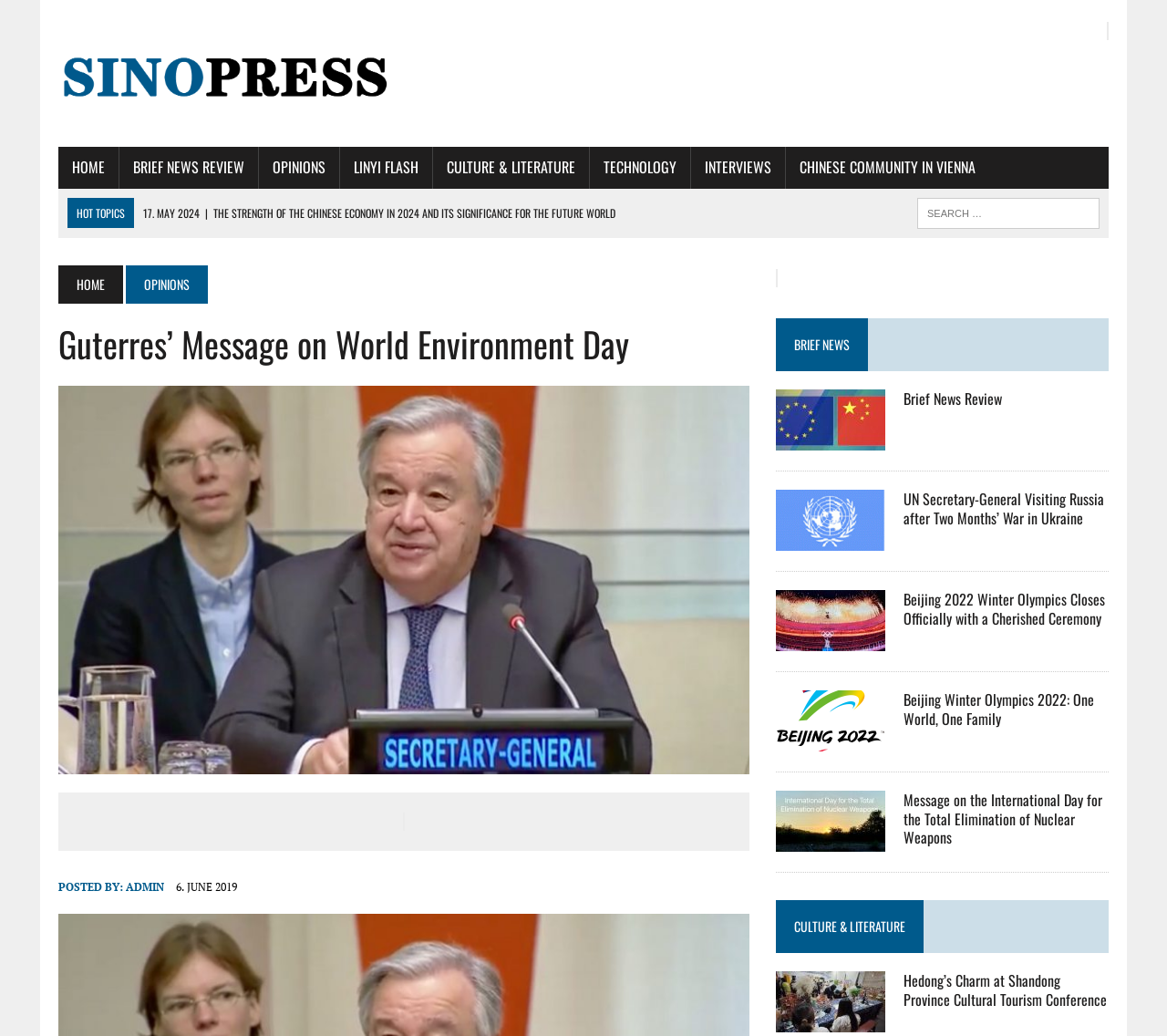Find the bounding box coordinates of the area to click in order to follow the instruction: "Search for something".

[0.786, 0.191, 0.942, 0.221]